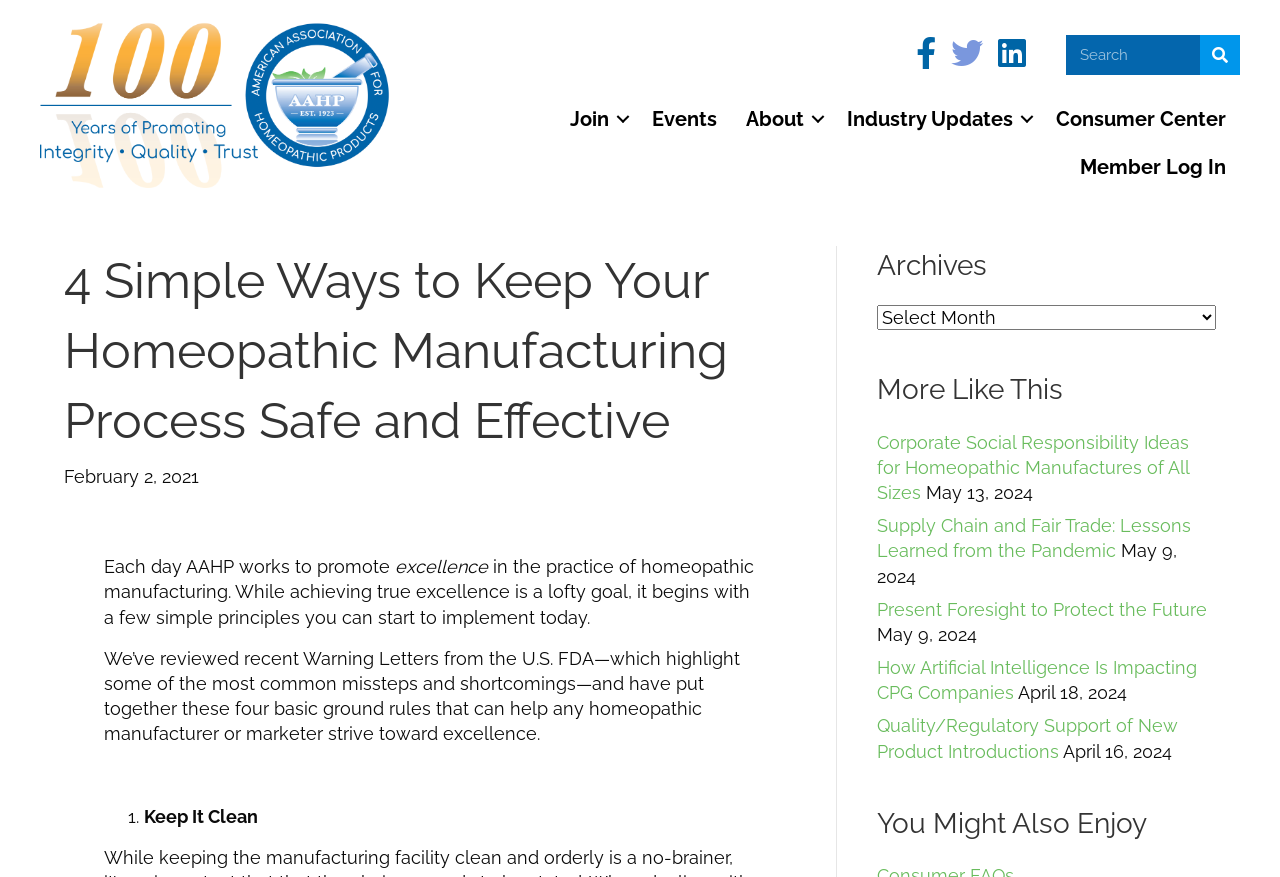Give a full account of the webpage's elements and their arrangement.

The webpage is about the American Association for Homeopathic Products (AAHP) and its efforts to promote excellence in homeopathic manufacturing. At the top left corner, there is a logo of AAHP with a link to the organization's homepage. Next to the logo, there is a search form with a search box and a search button. 

Below the search form, there is a navigation menu with links to various sections of the website, including "Join", "Events", "About", "Industry Updates", "Consumer Center", and "Member Log In". 

The main content of the webpage is an article titled "4 Simple Ways to Keep Your Homeopathic Manufacturing Process Safe and Effective". The article is dated February 2, 2021, and it discusses the importance of promoting excellence in homeopathic manufacturing. The article is divided into sections, with the first section introducing the topic and the subsequent sections providing four basic ground rules for achieving excellence.

To the right of the main content, there are two complementary sections. The first section is titled "Archives" and has a dropdown menu. The second section is titled "More Like This" and lists several related articles with links and their corresponding dates. These articles include "Corporate Social Responsibility Ideas for Homeopathic Manufactures of All Sizes", "Supply Chain and Fair Trade: Lessons Learned from the Pandemic", and others.